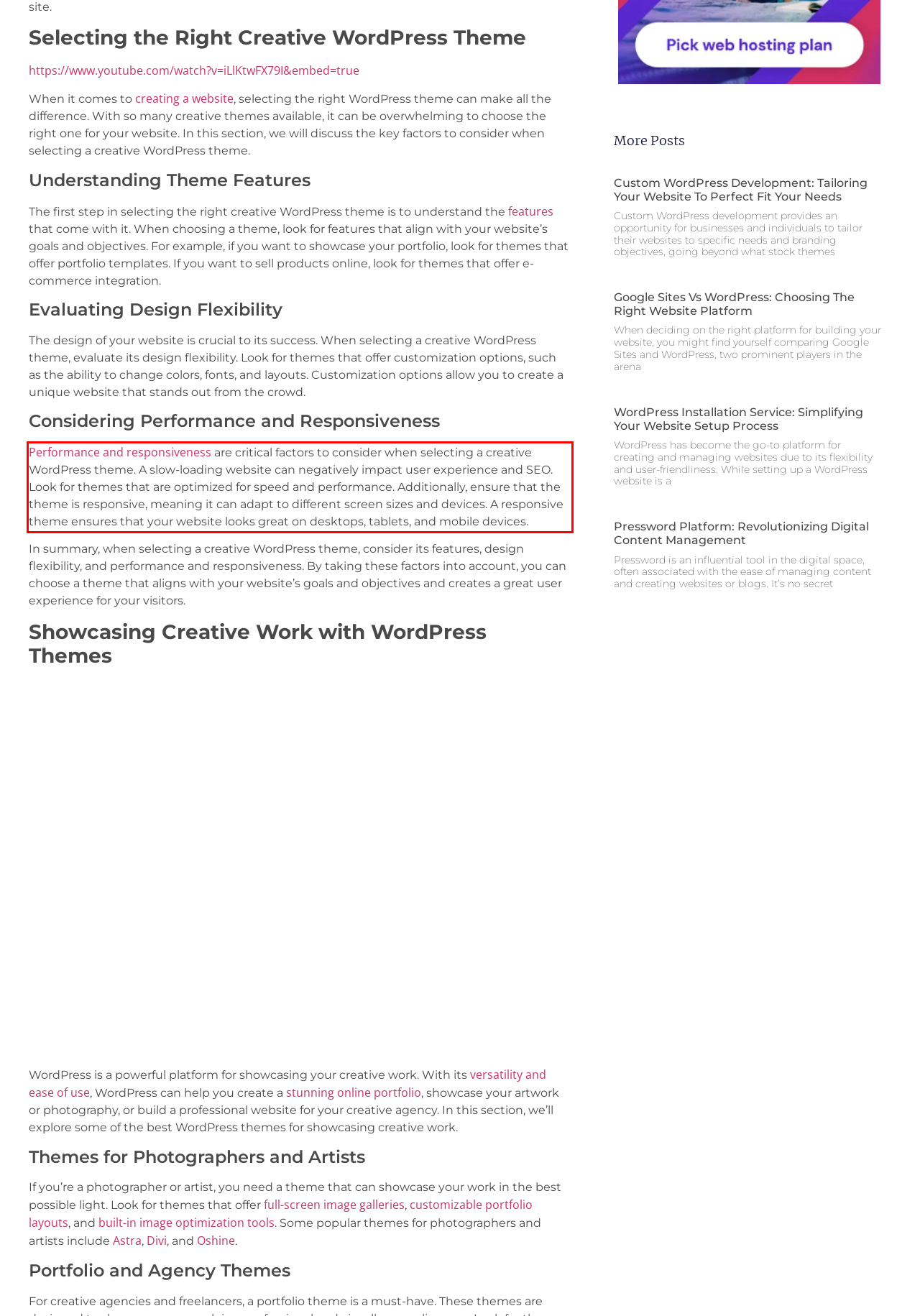Examine the webpage screenshot, find the red bounding box, and extract the text content within this marked area.

Performance and responsiveness are critical factors to consider when selecting a creative WordPress theme. A slow-loading website can negatively impact user experience and SEO. Look for themes that are optimized for speed and performance. Additionally, ensure that the theme is responsive, meaning it can adapt to different screen sizes and devices. A responsive theme ensures that your website looks great on desktops, tablets, and mobile devices.